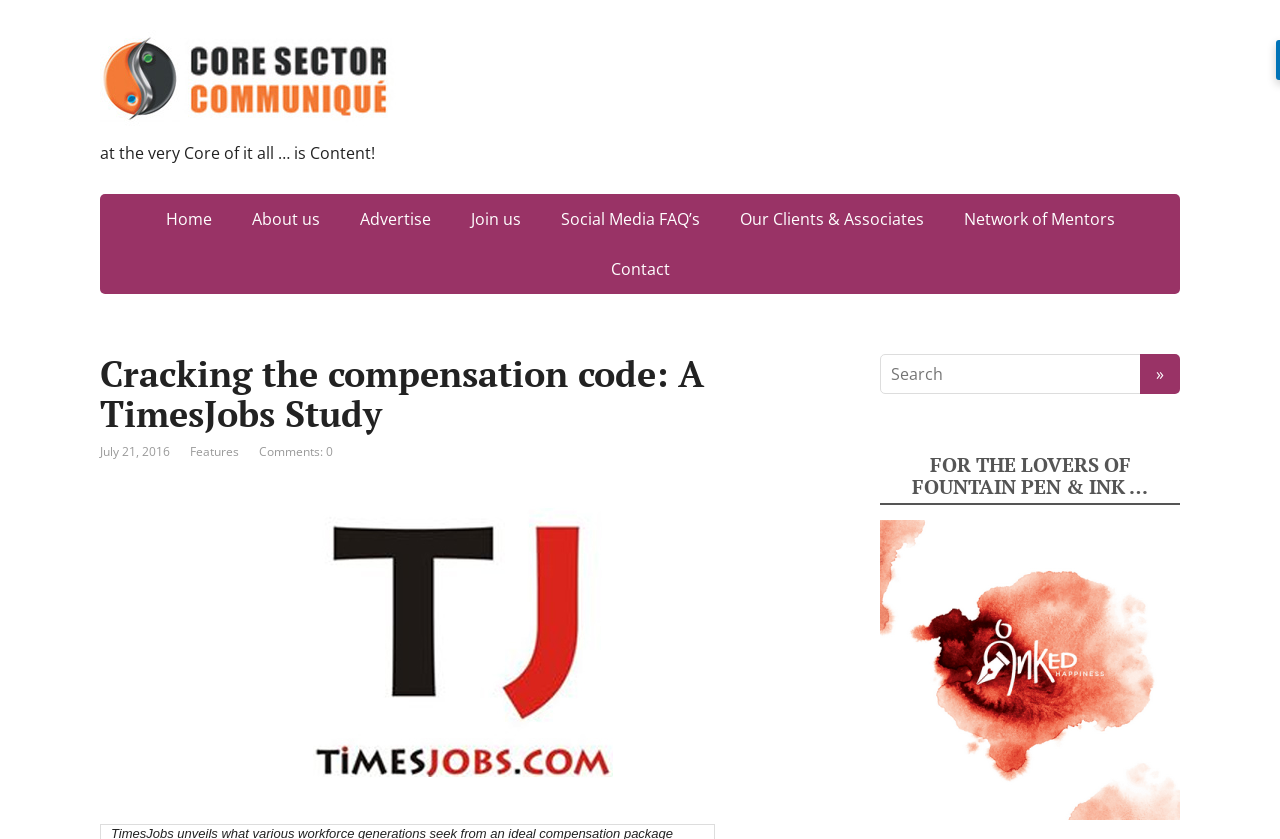Please determine the bounding box coordinates for the element that should be clicked to follow these instructions: "Search for something".

[0.688, 0.422, 0.916, 0.47]